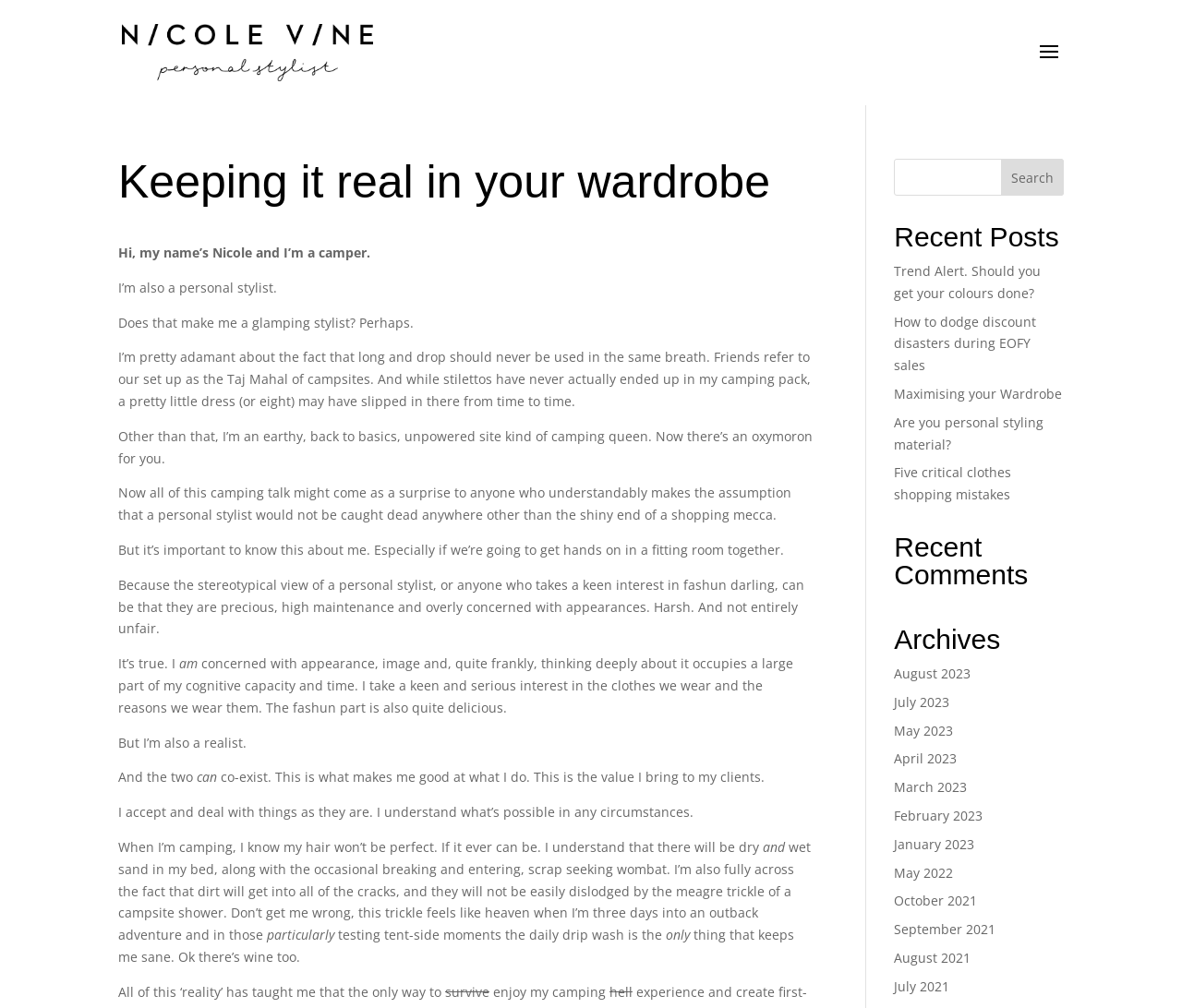What is the purpose of the search bar?
Based on the image, please offer an in-depth response to the question.

The search bar is located on the right side of the webpage, and it has a button labeled 'Search'. This suggests that the purpose of the search bar is to allow users to search for specific content within the website.